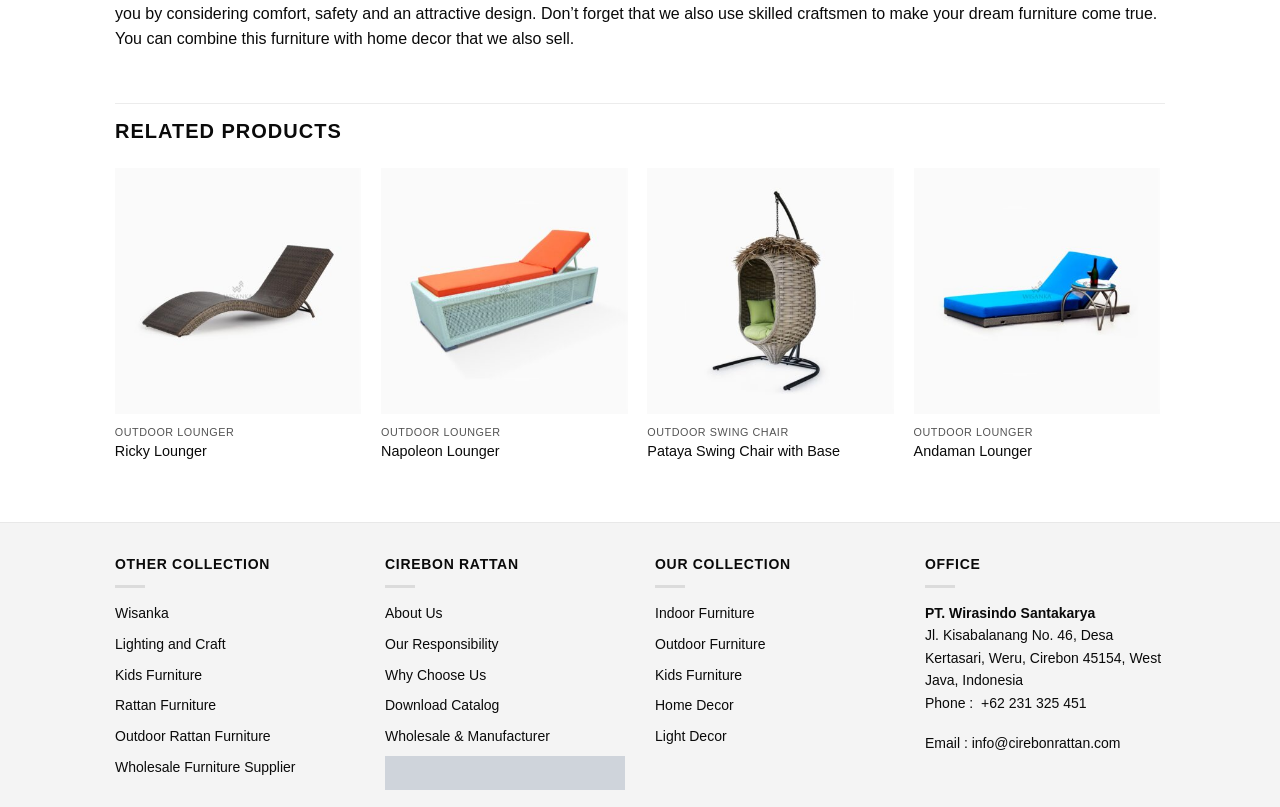Give a concise answer using one word or a phrase to the following question:
What is the email address provided for contact?

info@cirebonrattan.com